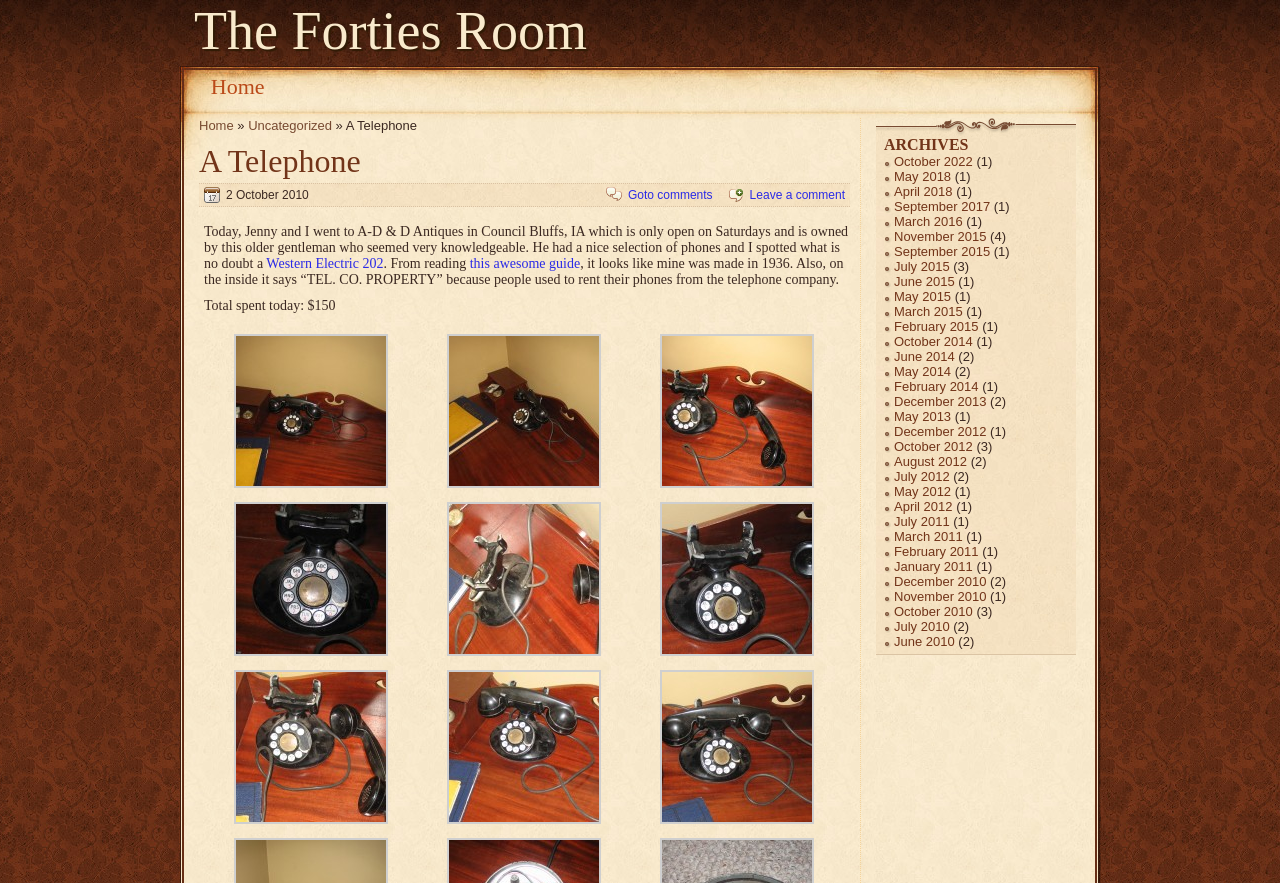What is the type of item purchased at the antique store?
Look at the screenshot and provide an in-depth answer.

The text mentions 'what is no doubt a Western Electric 202' and 'mine was made in 1936', which suggests that the item purchased at the antique store is a phone.